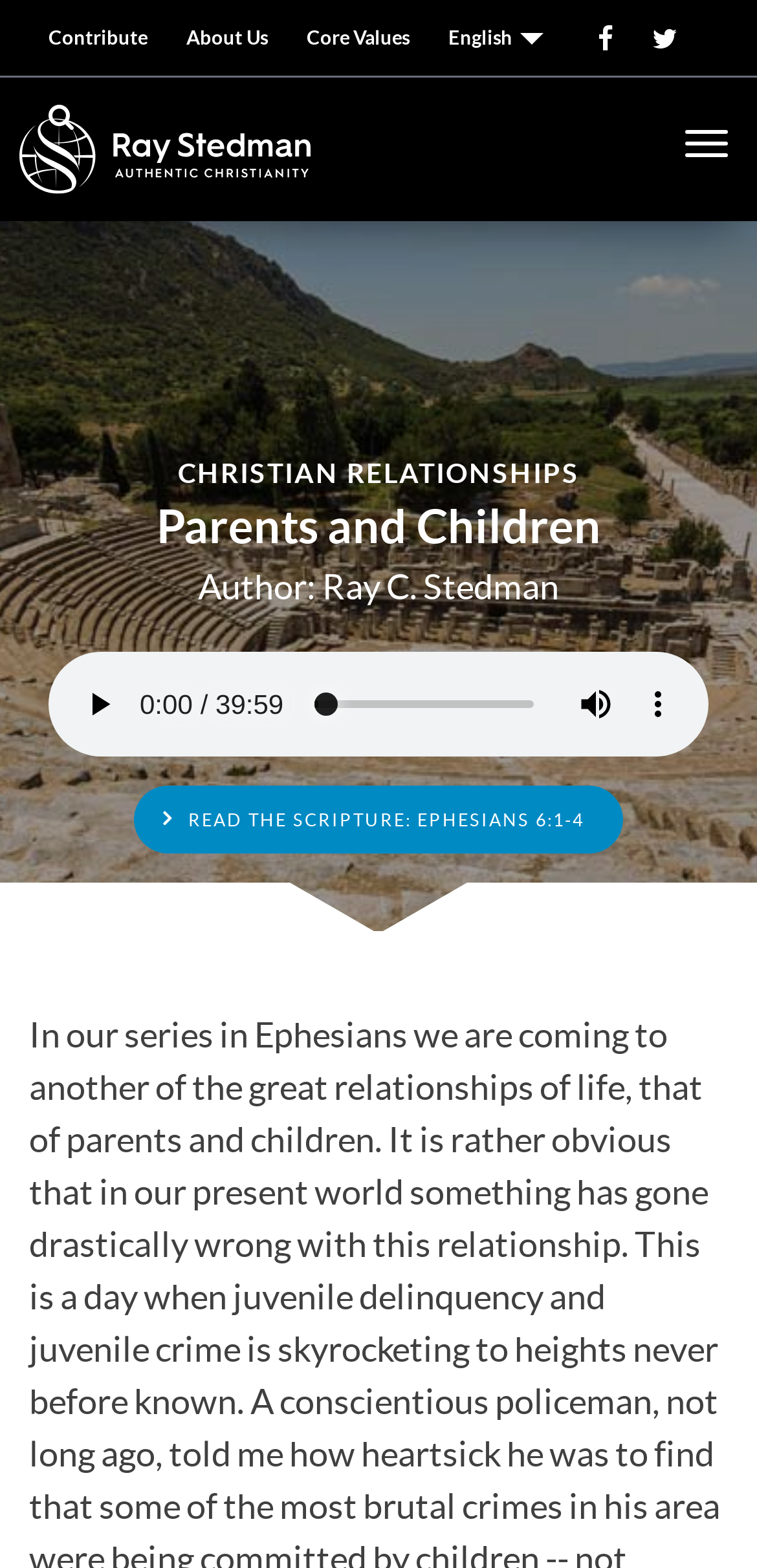Provide the bounding box coordinates of the HTML element this sentence describes: "Contribute". The bounding box coordinates consist of four float numbers between 0 and 1, i.e., [left, top, right, bottom].

[0.038, 0.0, 0.221, 0.049]